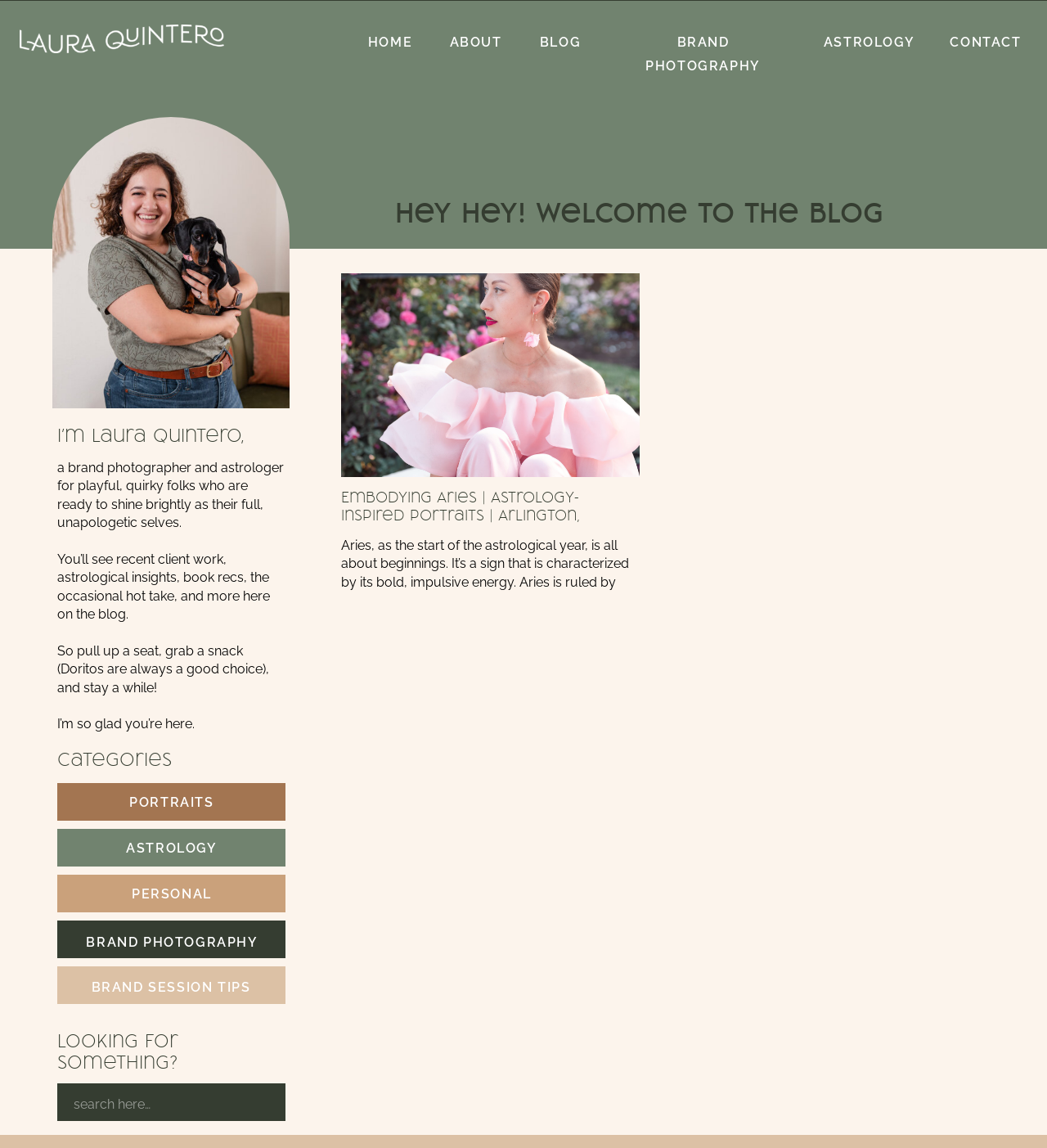Determine the bounding box coordinates of the UI element that matches the following description: "Ghaith Abdul-Ahad". The coordinates should be four float numbers between 0 and 1 in the format [left, top, right, bottom].

None